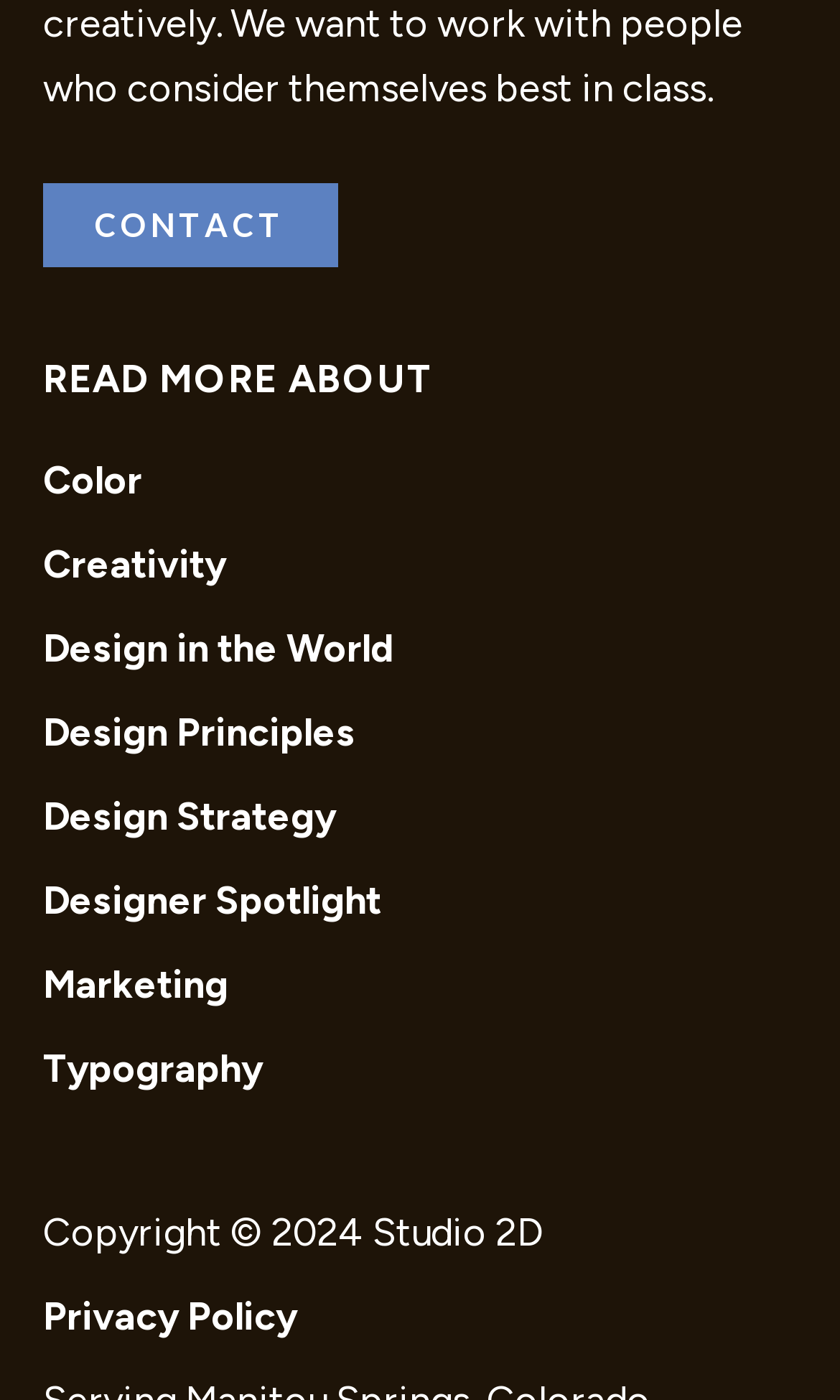Bounding box coordinates are to be given in the format (top-left x, top-left y, bottom-right x, bottom-right y). All values must be floating point numbers between 0 and 1. Provide the bounding box coordinate for the UI element described as: Design in the World

[0.051, 0.447, 0.469, 0.481]